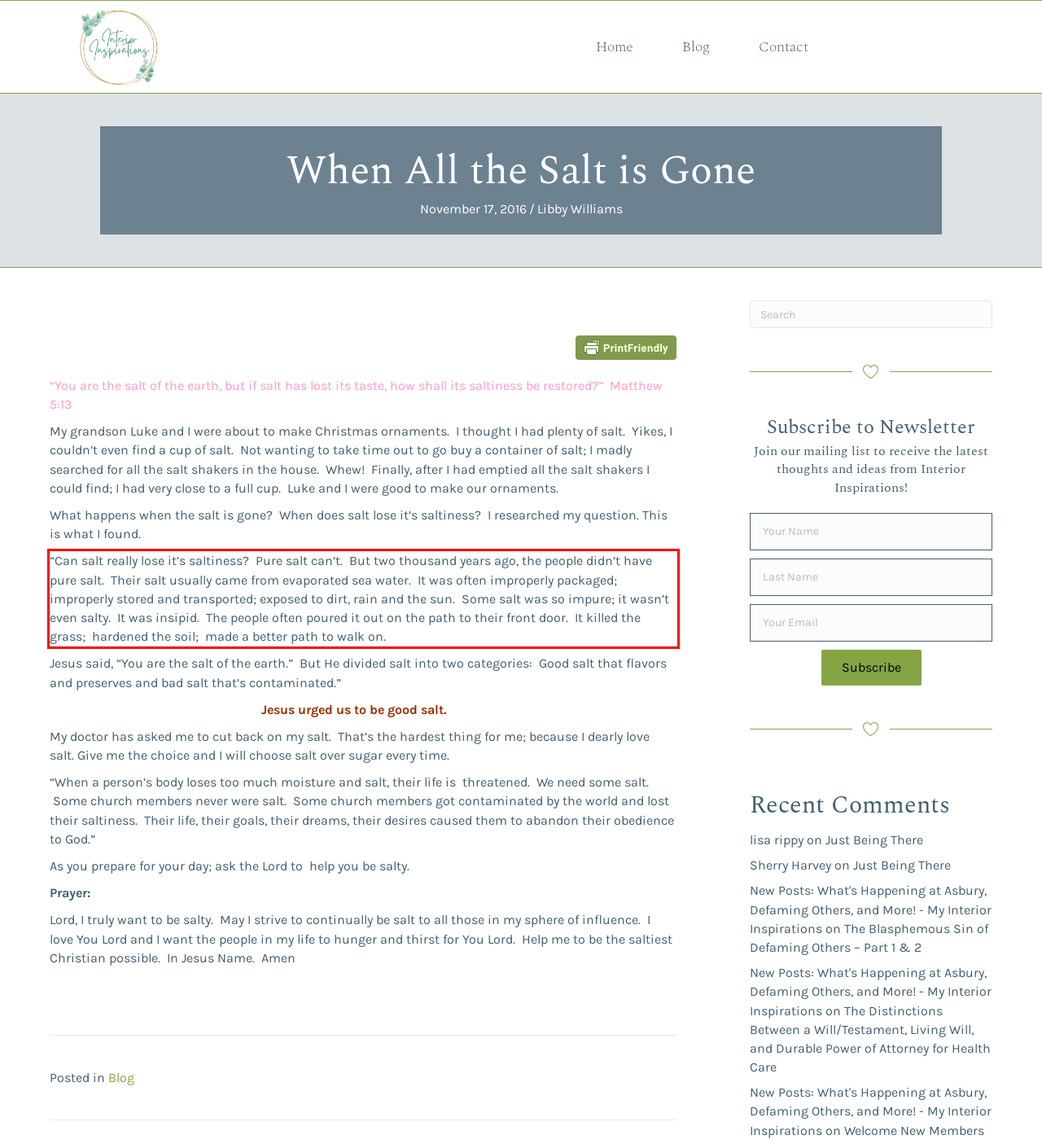Examine the screenshot of the webpage, locate the red bounding box, and perform OCR to extract the text contained within it.

“Can salt really lose it’s saltiness? Pure salt can’t. But two thousand years ago, the people didn’t have pure salt. Their salt usually came from evaporated sea water. It was often improperly packaged; improperly stored and transported; exposed to dirt, rain and the sun. Some salt was so impure; it wasn’t even salty. It was insipid. The people often poured it out on the path to their front door. It killed the grass; hardened the soil; made a better path to walk on.